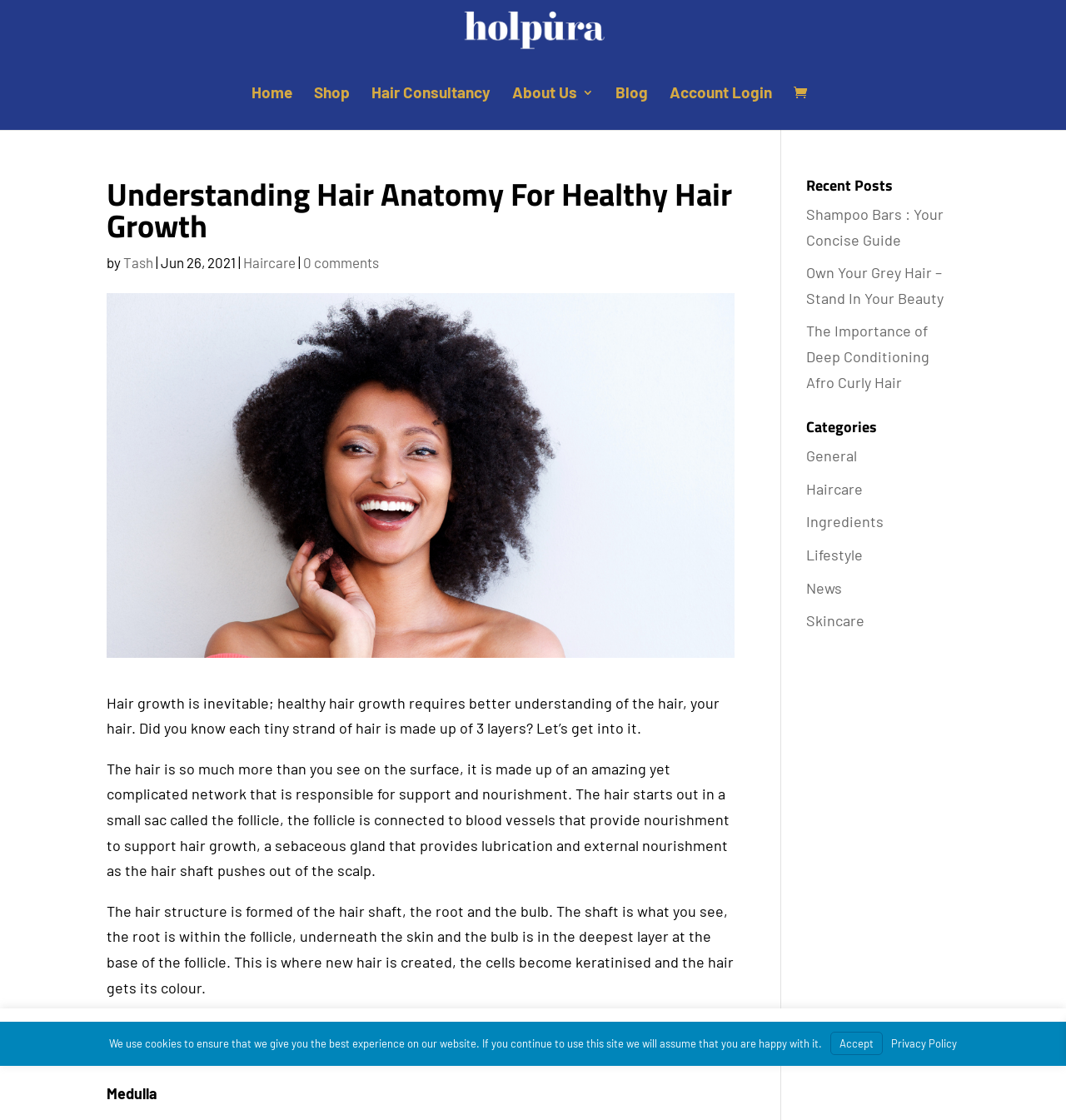Please specify the bounding box coordinates of the region to click in order to perform the following instruction: "Go to the home page".

[0.236, 0.077, 0.274, 0.116]